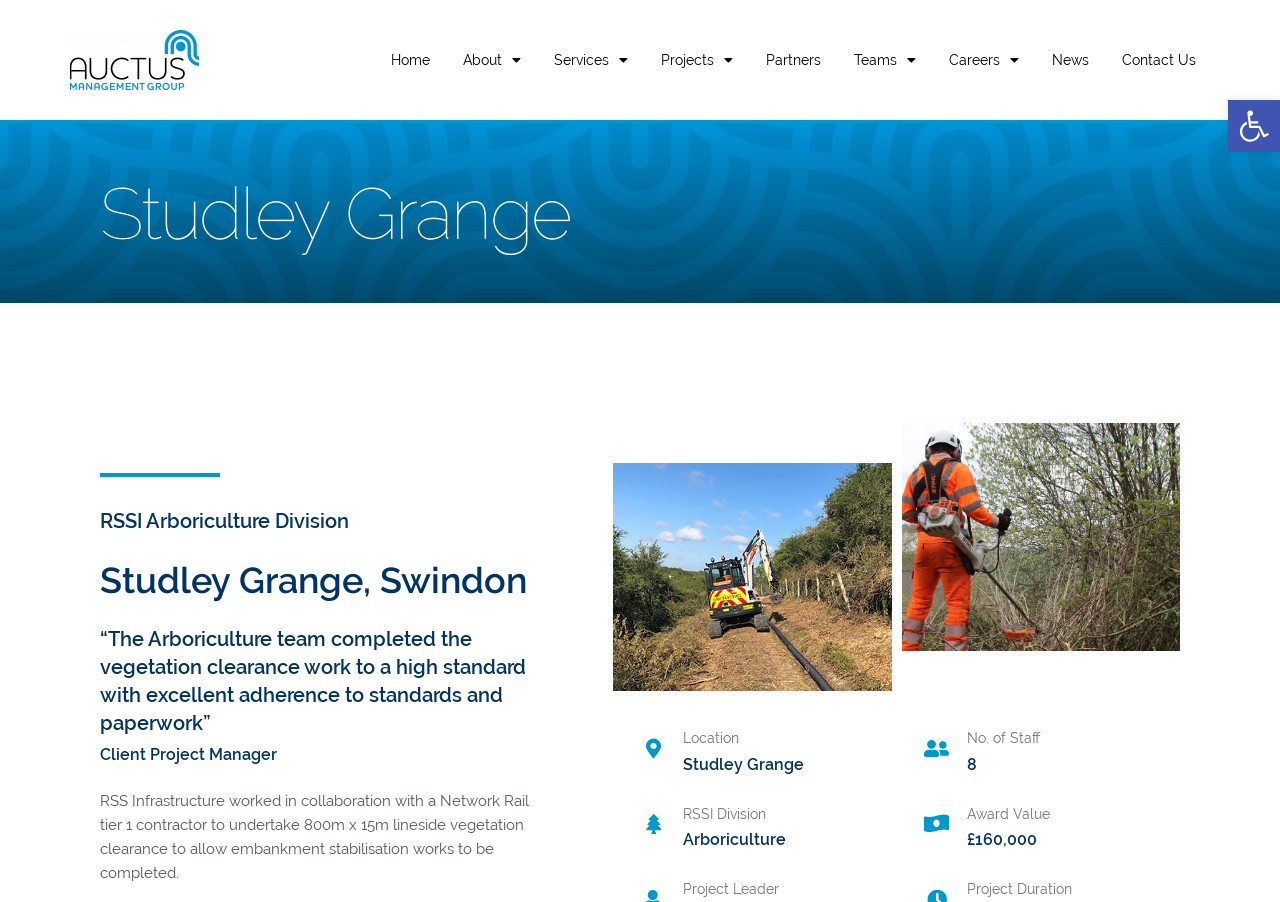Find the bounding box coordinates for the HTML element described in this sentence: "About". Provide the coordinates as four float numbers between 0 and 1, in the format [left, top, right, bottom].

[0.351, 0.041, 0.418, 0.092]